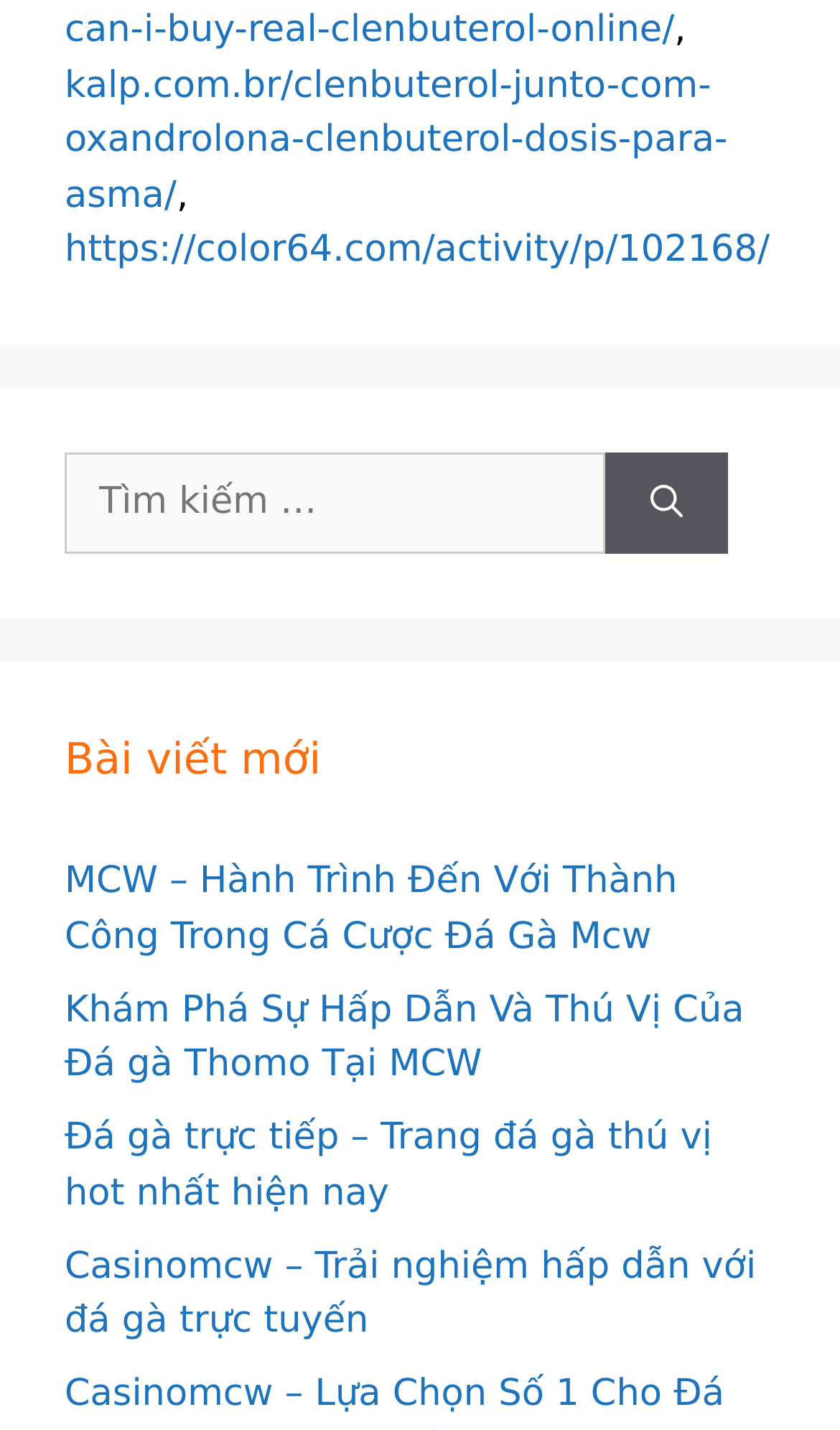Specify the bounding box coordinates of the element's region that should be clicked to achieve the following instruction: "Visit the link about Clenbuterol". The bounding box coordinates consist of four float numbers between 0 and 1, in the format [left, top, right, bottom].

[0.077, 0.045, 0.866, 0.152]